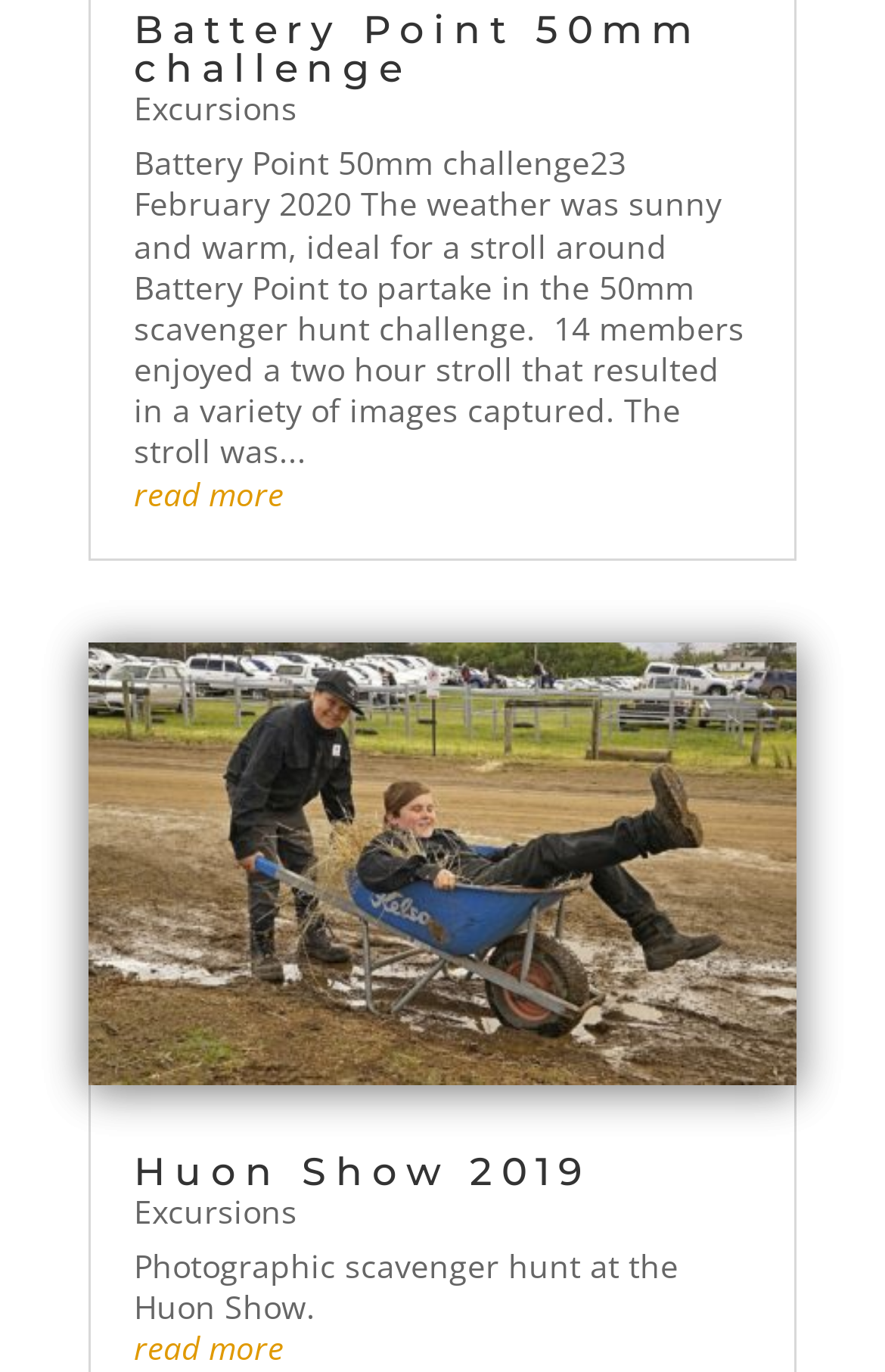How many hours did the Battery Point excursion last?
Kindly offer a detailed explanation using the data available in the image.

According to the static text, the Battery Point excursion resulted in a two-hour stroll, which suggests that the event lasted for two hours.